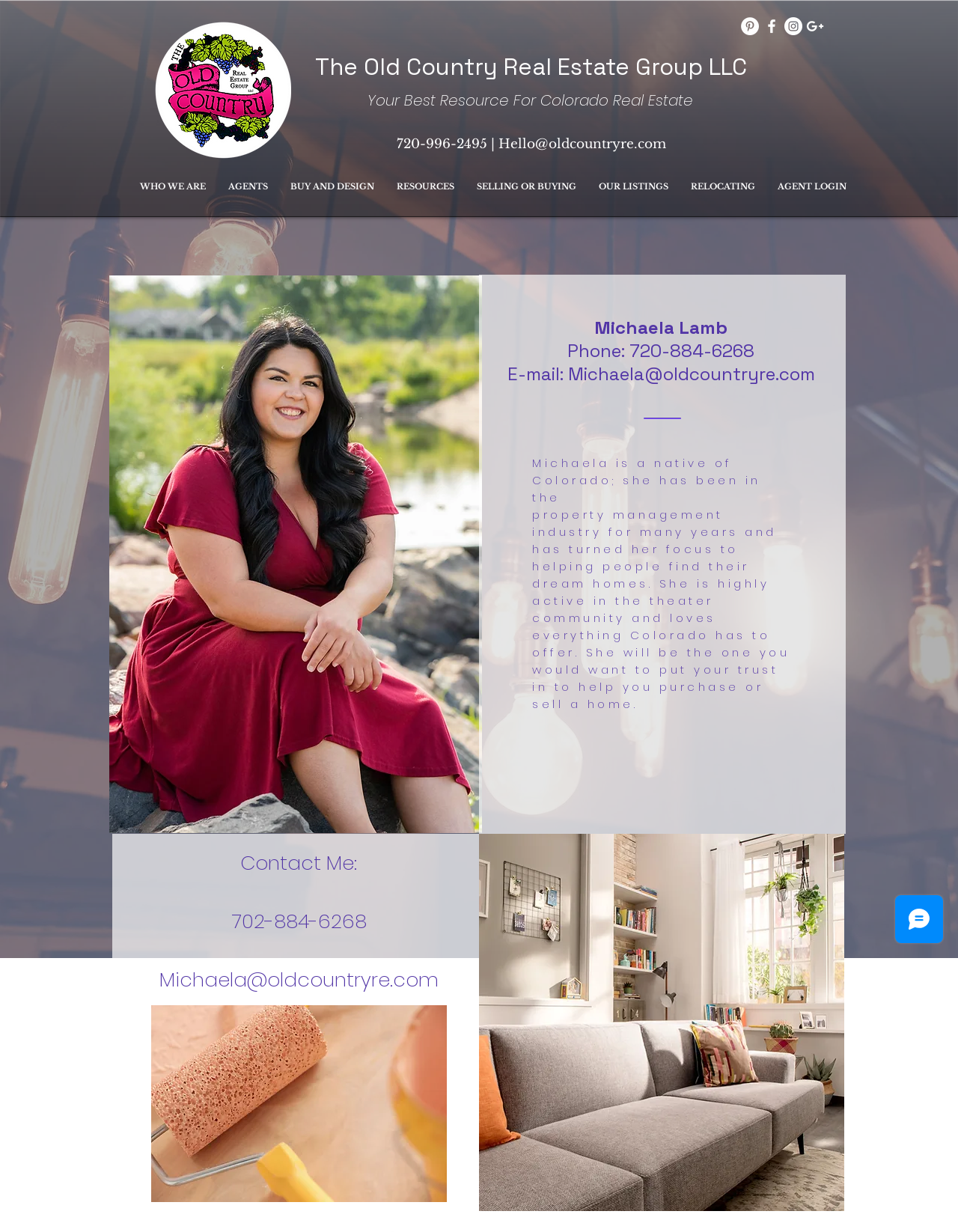Please find the bounding box coordinates of the section that needs to be clicked to achieve this instruction: "Call Michaela at 720-884-6268".

[0.241, 0.737, 0.382, 0.759]